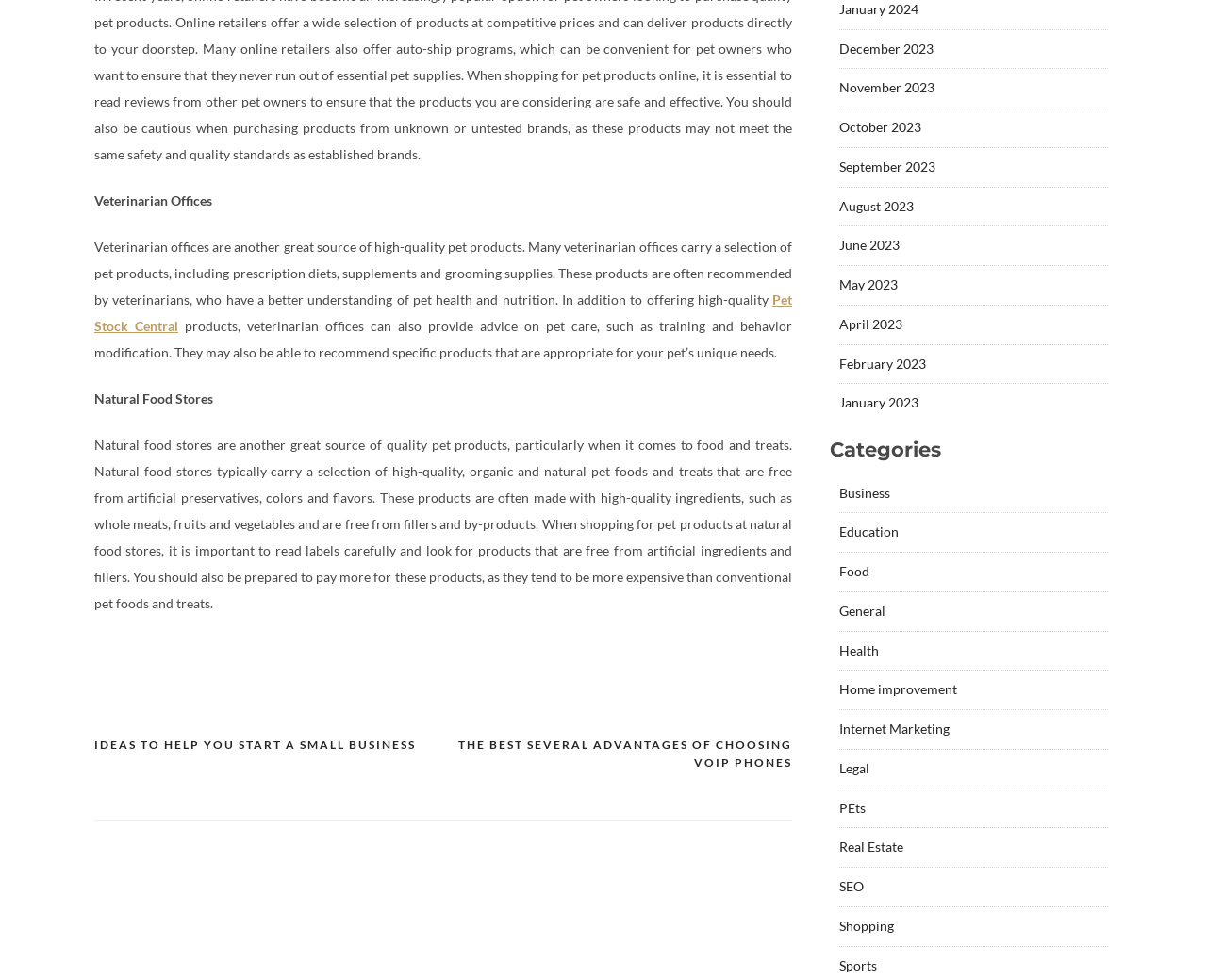What is the purpose of natural food stores?
Look at the image and provide a detailed response to the question.

Natural food stores are mentioned as a source of quality pet products, particularly when it comes to food and treats. They carry a selection of high-quality, organic, and natural pet foods and treats that are free from artificial preservatives, colors, and flavors.